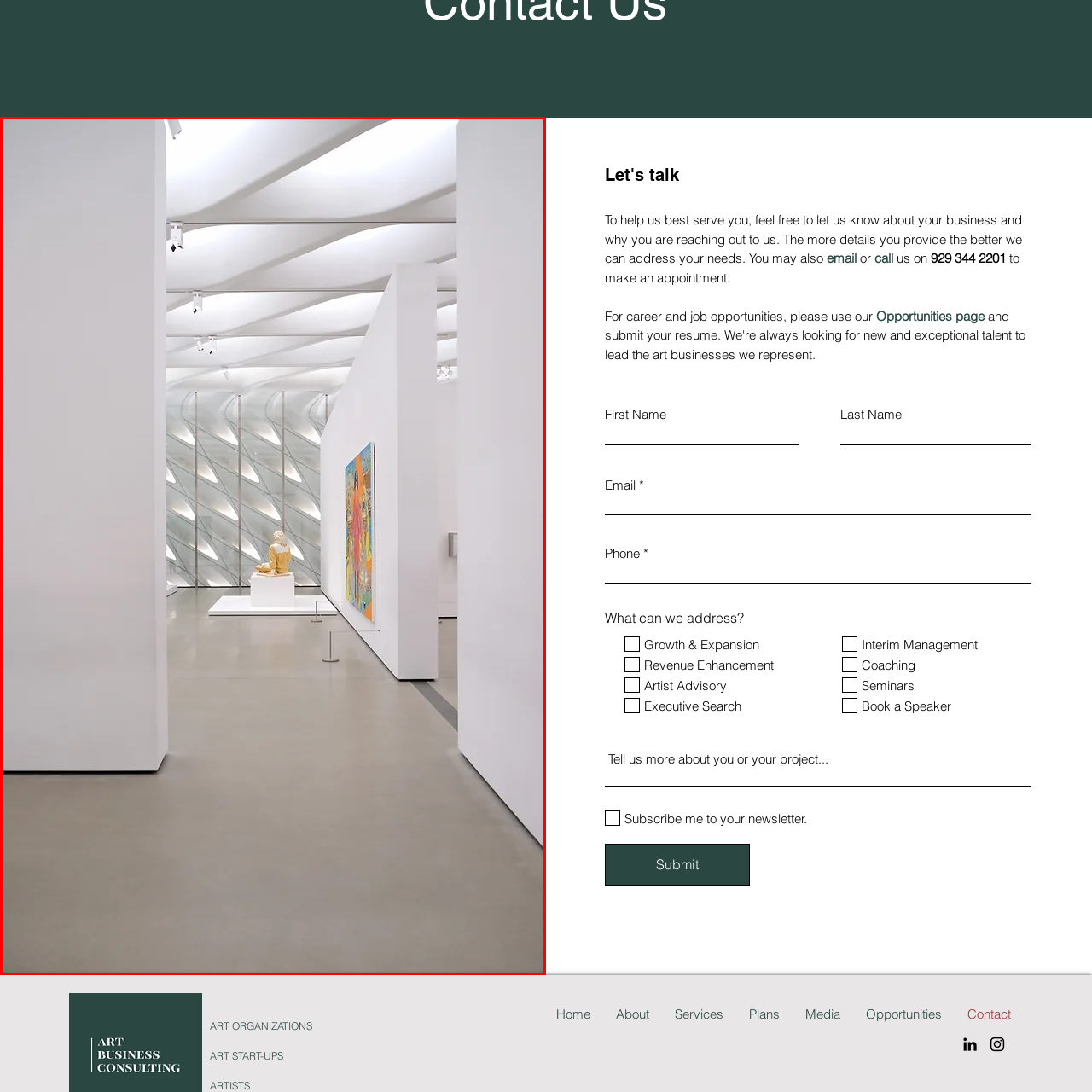Analyze the picture within the red frame, What is the material of the floor? 
Provide a one-word or one-phrase response.

Polished concrete